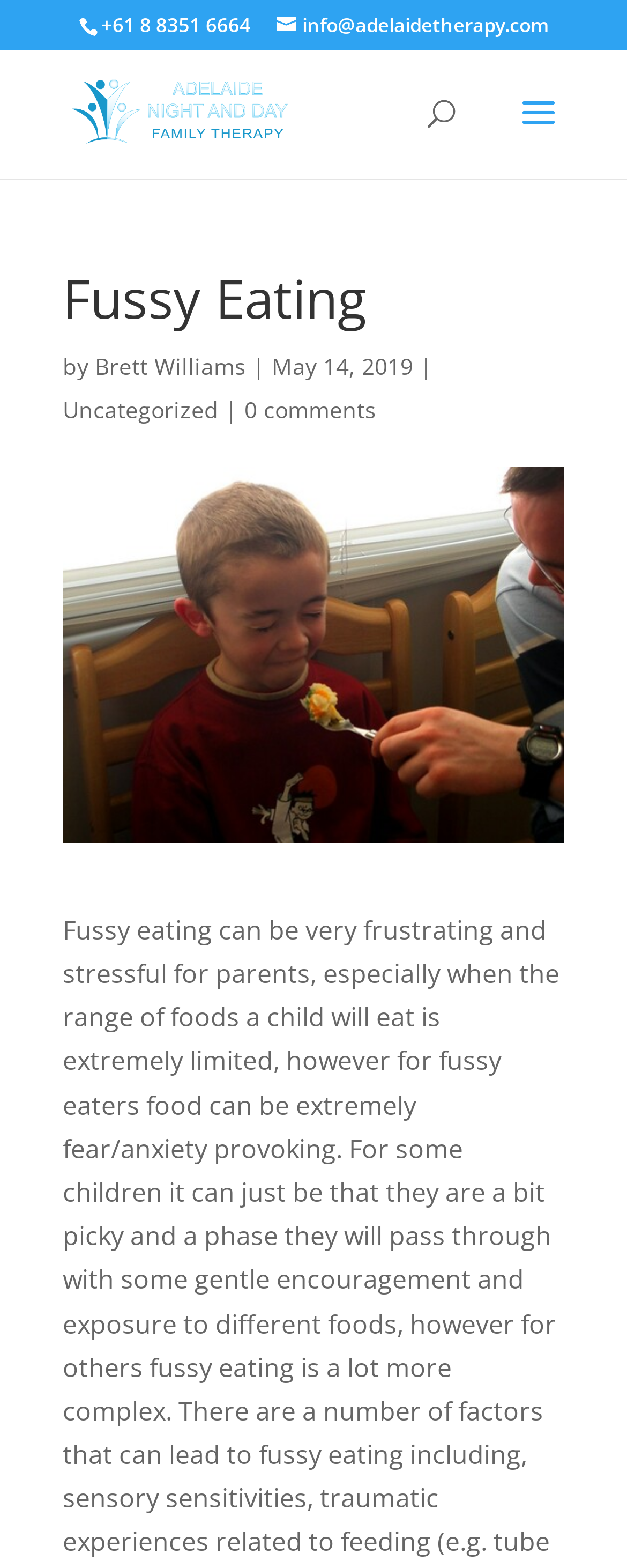Determine the bounding box for the UI element as described: "Brett Williams". The coordinates should be represented as four float numbers between 0 and 1, formatted as [left, top, right, bottom].

[0.151, 0.224, 0.392, 0.243]